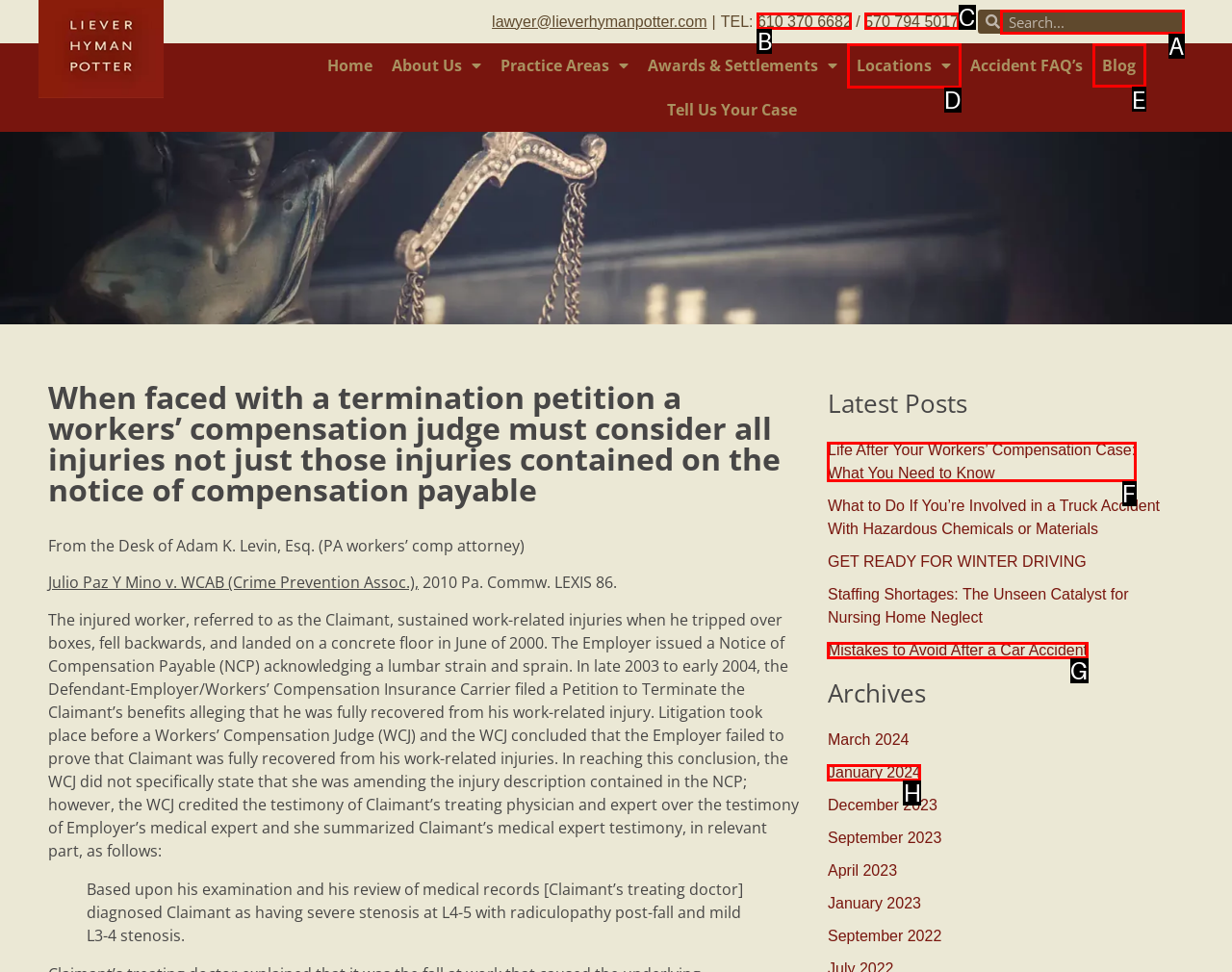Which UI element should be clicked to perform the following task: Read the blog? Answer with the corresponding letter from the choices.

E